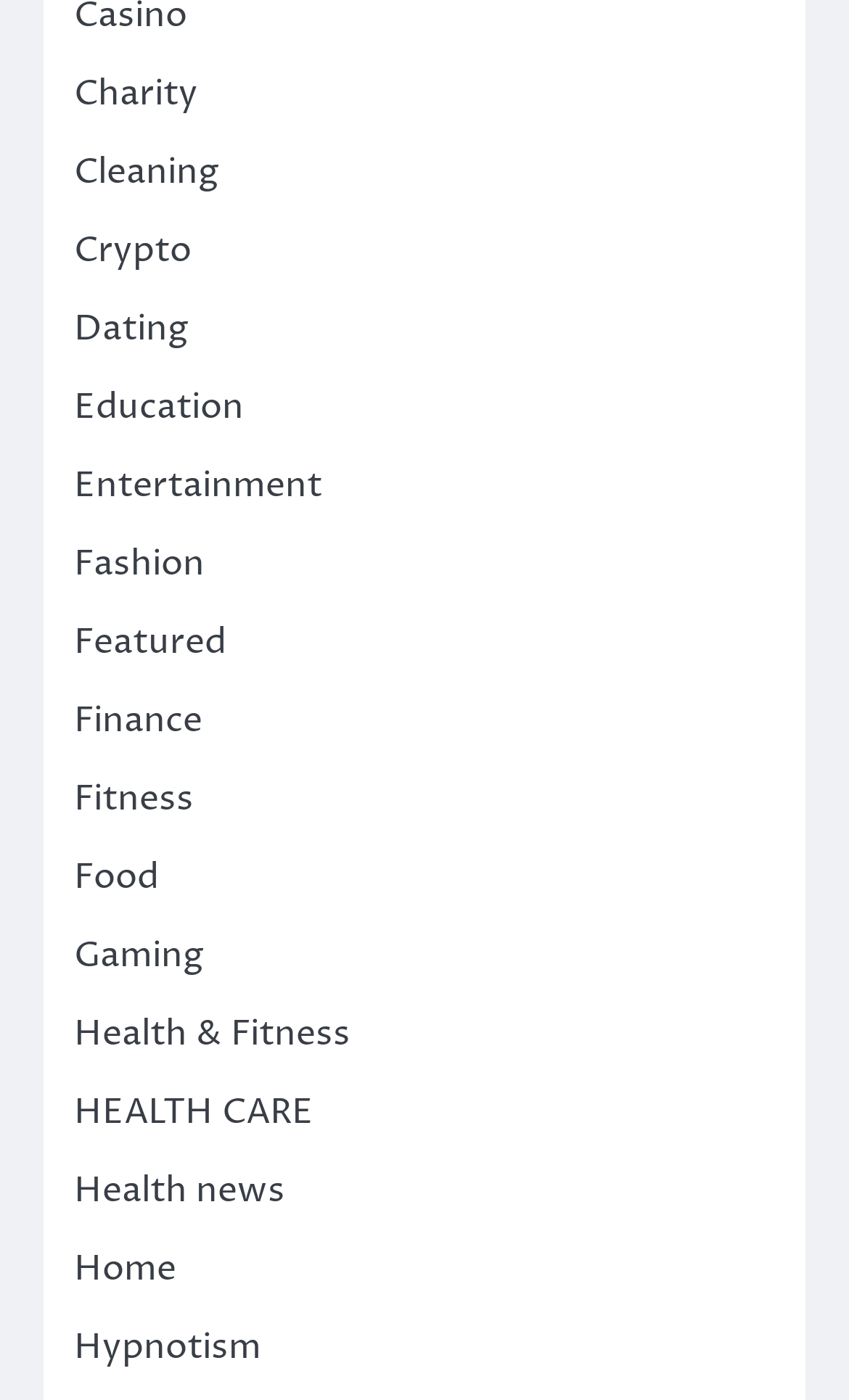Give the bounding box coordinates for this UI element: "Space-saving power strip". The coordinates should be four float numbers between 0 and 1, arranged as [left, top, right, bottom].

None